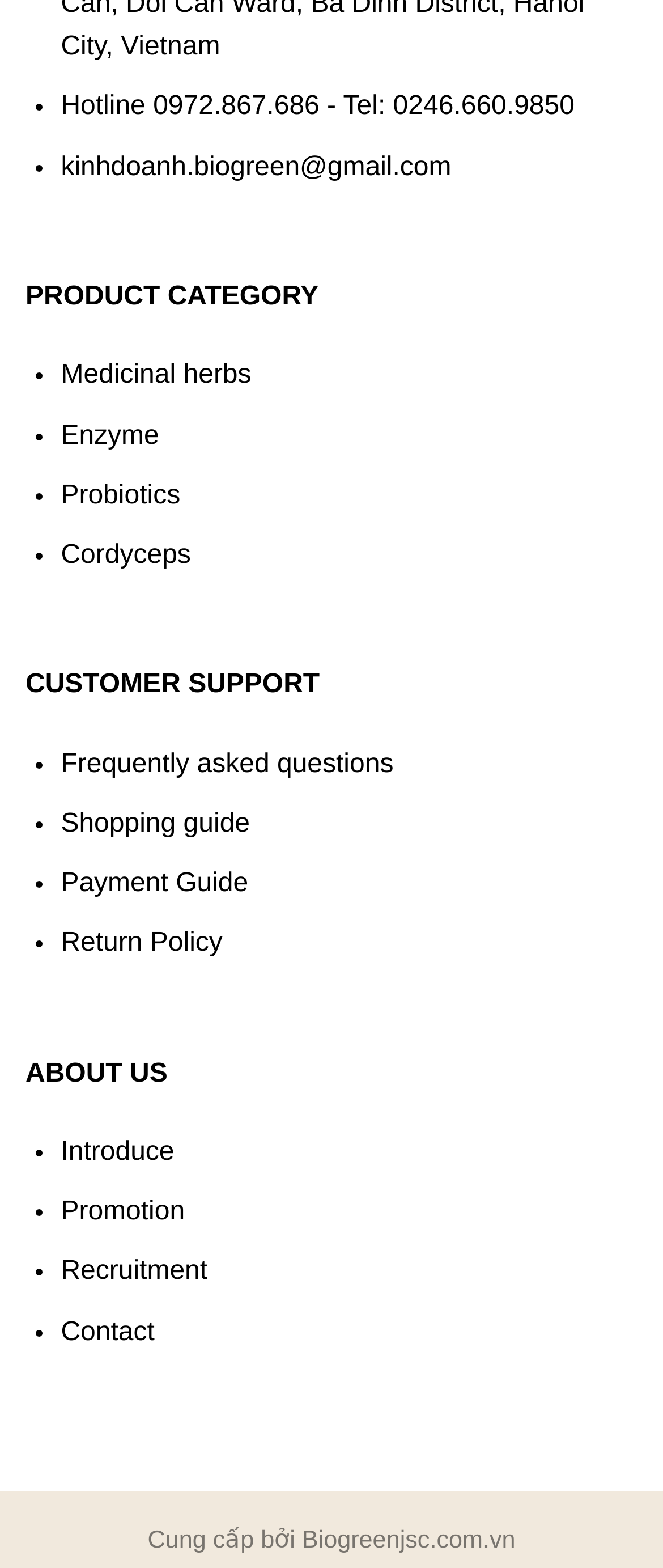Based on the element description Introduce, identify the bounding box of the UI element in the given webpage screenshot. The coordinates should be in the format (top-left x, top-left y, bottom-right x, bottom-right y) and must be between 0 and 1.

[0.092, 0.726, 0.263, 0.744]